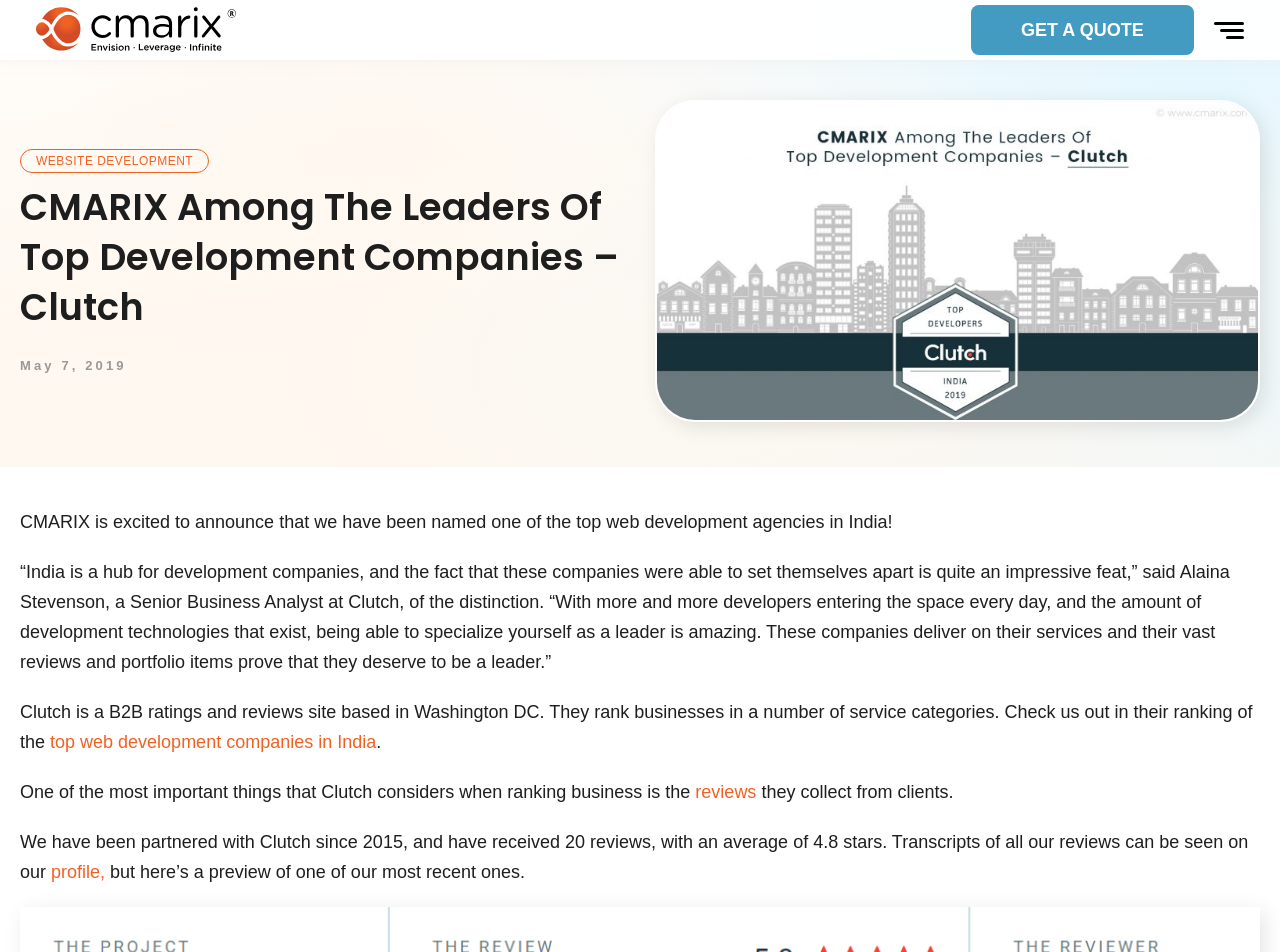With reference to the screenshot, provide a detailed response to the question below:
What is the rating mentioned in the webpage?

The rating '4.8 stars' is mentioned in the webpage as the average rating received by CMARIX from 20 reviews on Clutch.